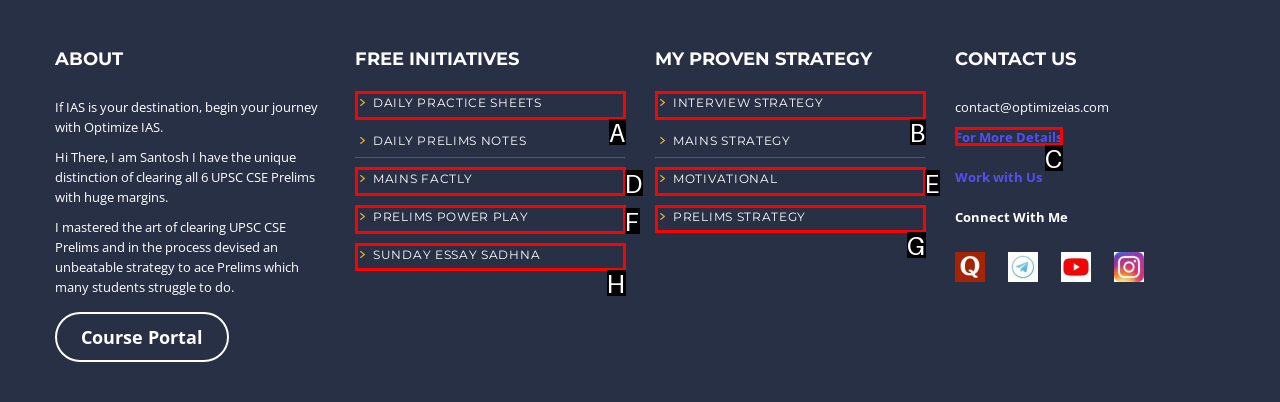Select the letter that aligns with the description: Daily Practice Sheets. Answer with the letter of the selected option directly.

A